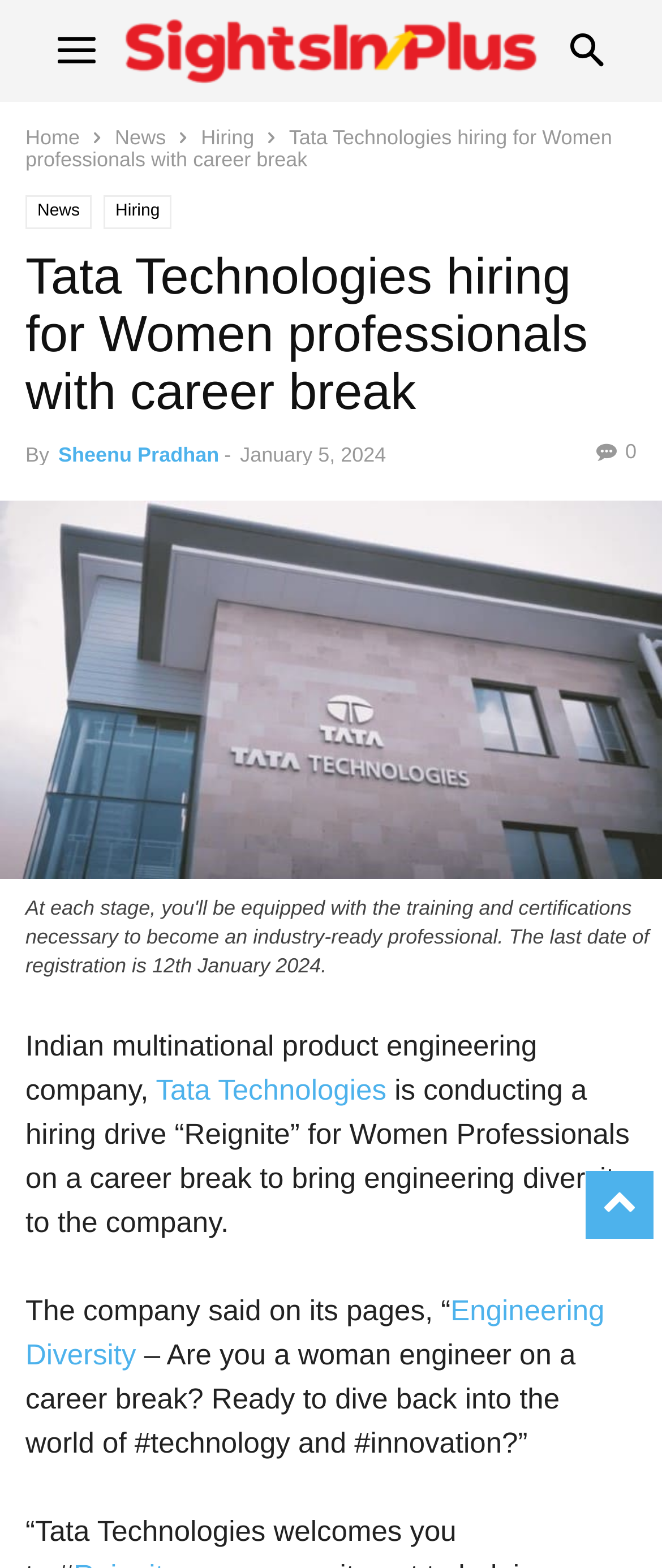Determine the bounding box coordinates for the UI element matching this description: "Engineering Diversity".

[0.038, 0.825, 0.913, 0.874]